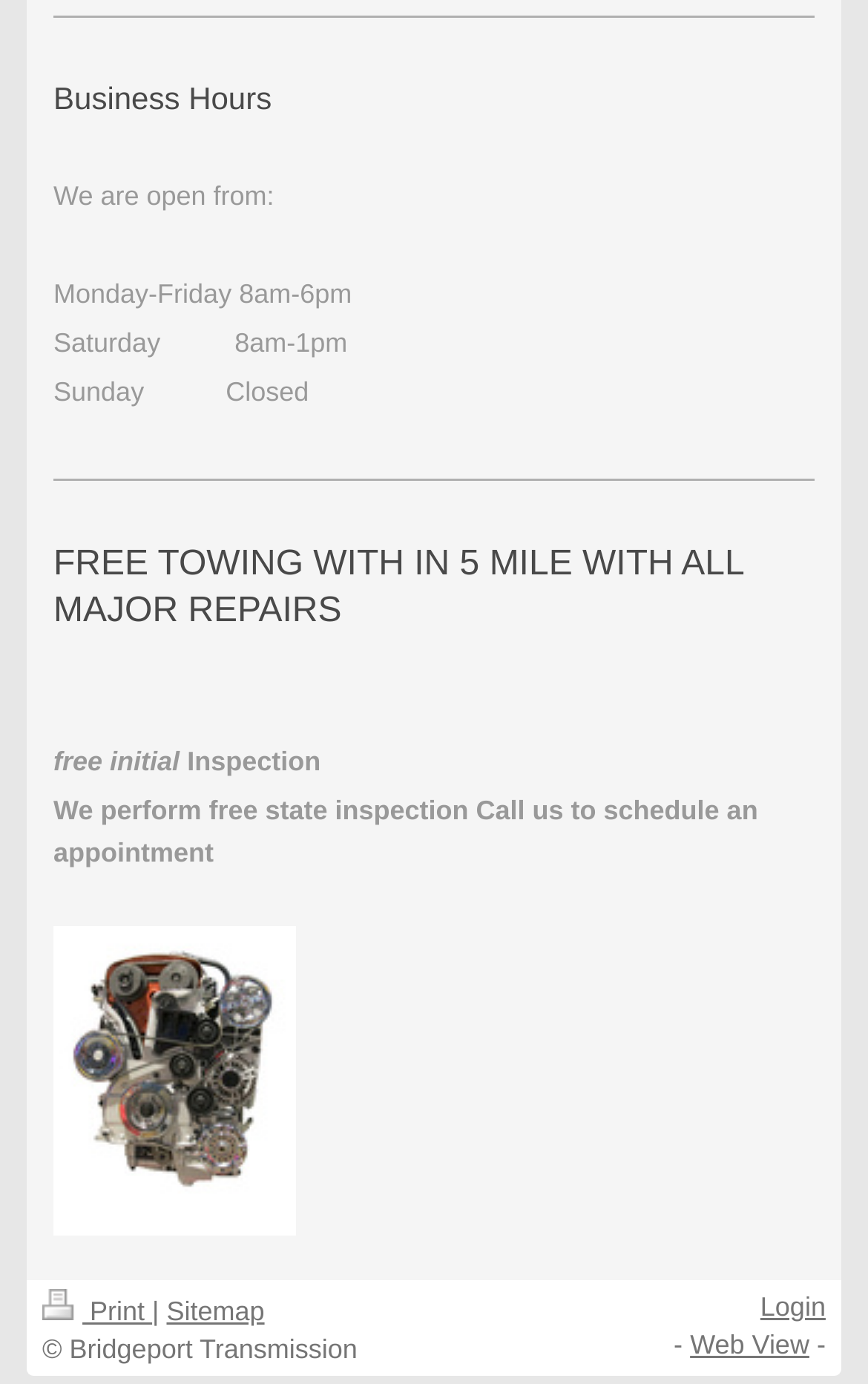Provide a short answer using a single word or phrase for the following question: 
Who owns the copyright of the webpage?

Bridgeport Transmission